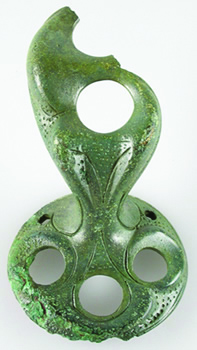What is the purpose of the tankard?
Provide a concise answer using a single word or phrase based on the image.

Functional vessel